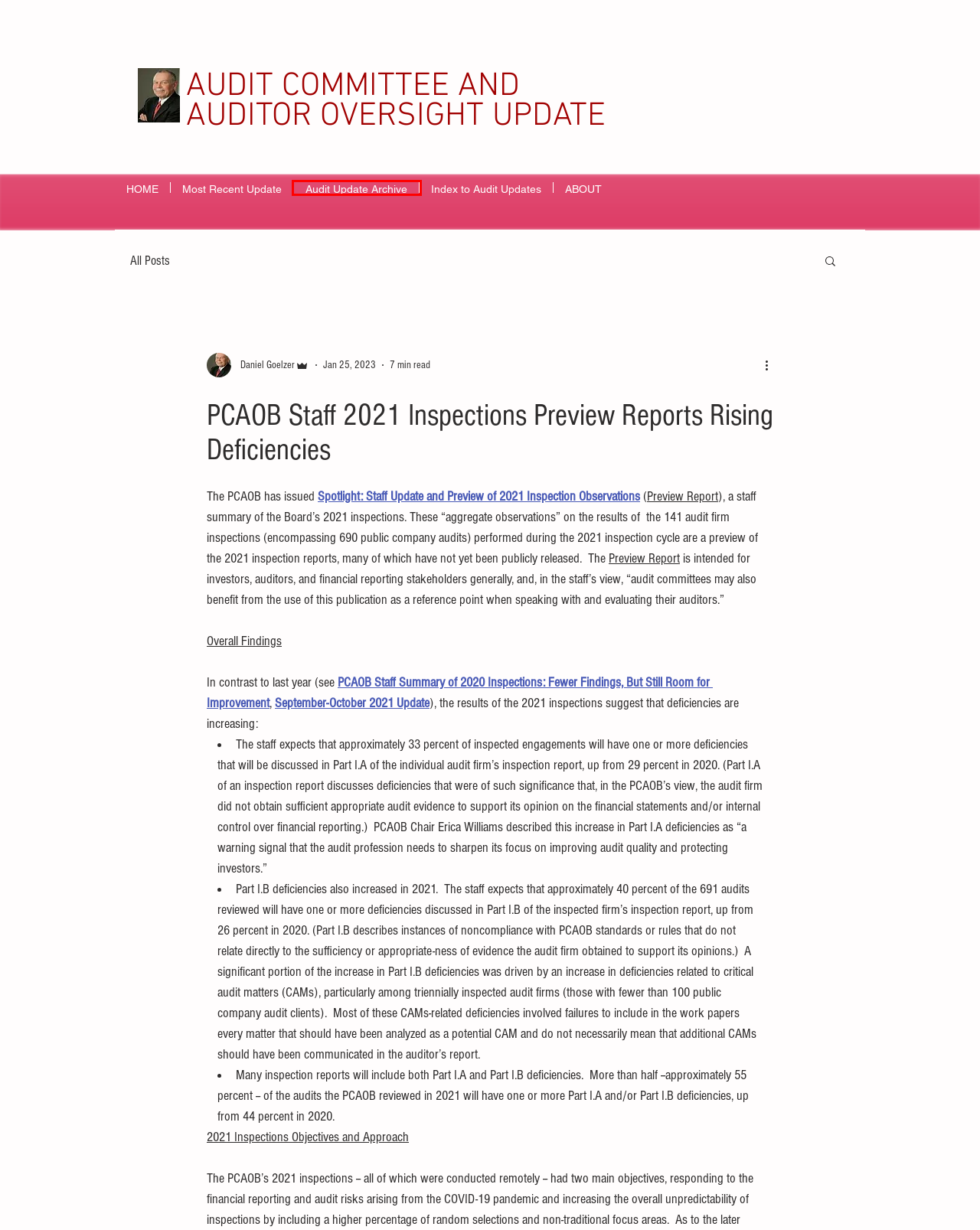You are provided with a screenshot of a webpage where a red rectangle bounding box surrounds an element. Choose the description that best matches the new webpage after clicking the element in the red bounding box. Here are the choices:
A. Audit Update Archive | Audit Update
B. Index to Audit Updates | Audit Update
C. Most Recent Update | Audit Update
D. Public Company Auditing | Audit Committee and Auditor Oversight Update
E. ABOUT | Audit Update
F. PCAOB Discloses Non-Public Portions of 2018 and 2019 KPMG Inspection Reports
G. PCAOB Reports 2021 Target Team Observations
H. PCAOB Staff Summary of 2020 Inspections:  Fewer Findings, But Still Room for Improvement

A